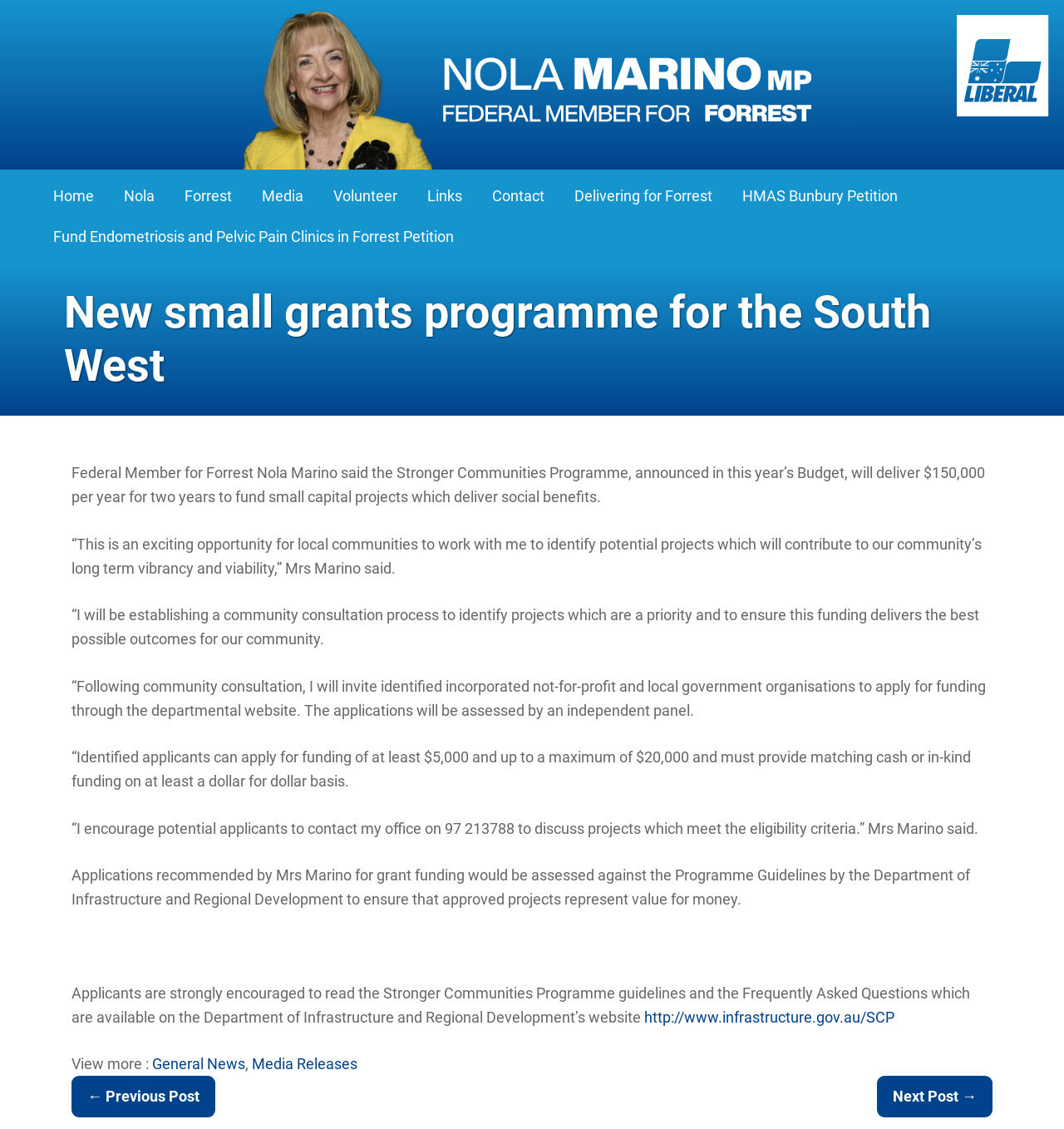Pinpoint the bounding box coordinates of the area that should be clicked to complete the following instruction: "Go to the next post". The coordinates must be given as four float numbers between 0 and 1, i.e., [left, top, right, bottom].

[0.824, 0.953, 0.933, 0.989]